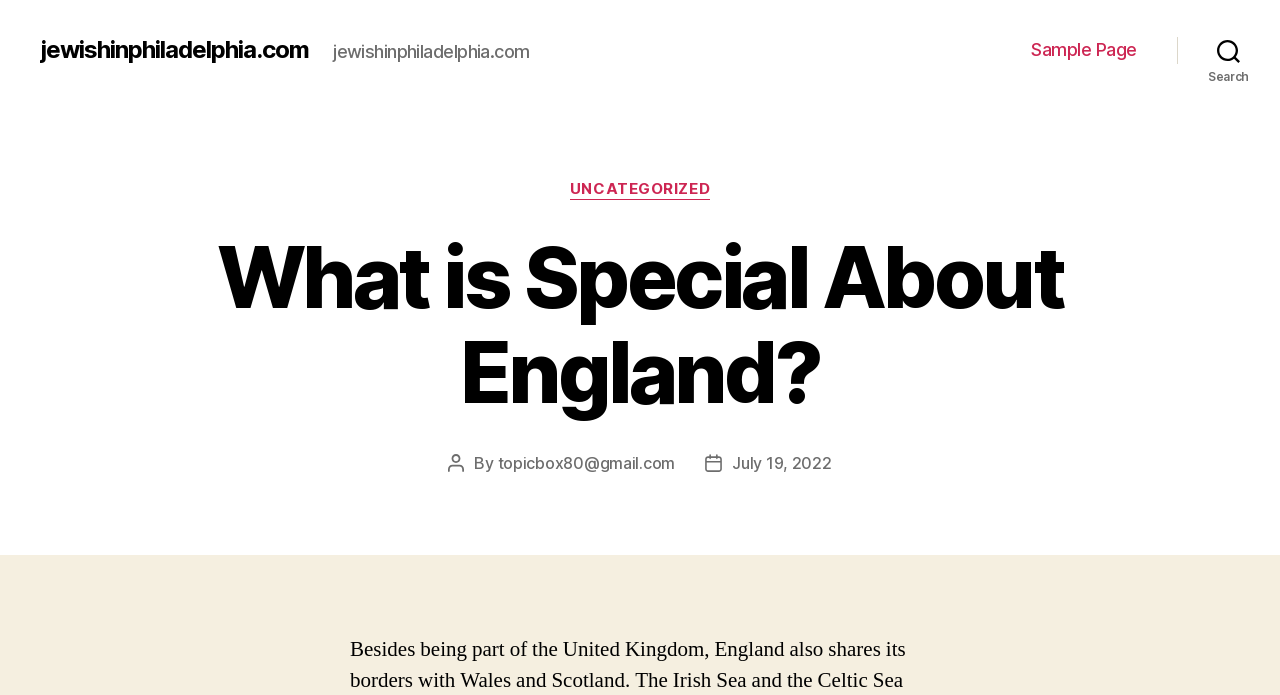Detail the various sections and features of the webpage.

The webpage is about "What is Special About England?" and appears to be a blog post. At the top left, there is a link to the website's homepage, "jewishinphiladelphia.com". To the right of this link, there is a horizontal navigation menu with a single item, "Sample Page". 

On the top right corner, there is a search button. When expanded, it reveals a header section with a categories section below it. The categories section has a static text "Categories" and a link to "UNCATEGORIZED". 

The main content of the webpage is headed by a title "What is Special About England?" which is positioned roughly in the middle of the page. Below the title, there is a section with information about the post author and post date. The post author is "topicbox80@gmail.com" and the post date is "July 19, 2022".